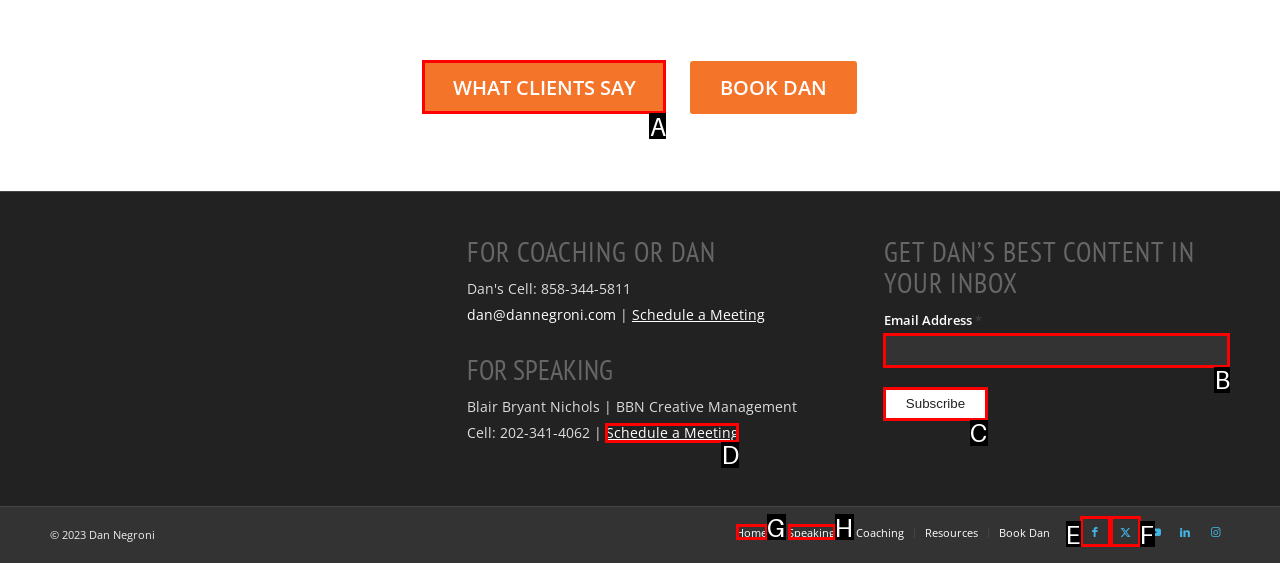Identify the correct UI element to click to follow this instruction: Click on 'WHAT CLIENTS SAY'
Respond with the letter of the appropriate choice from the displayed options.

A